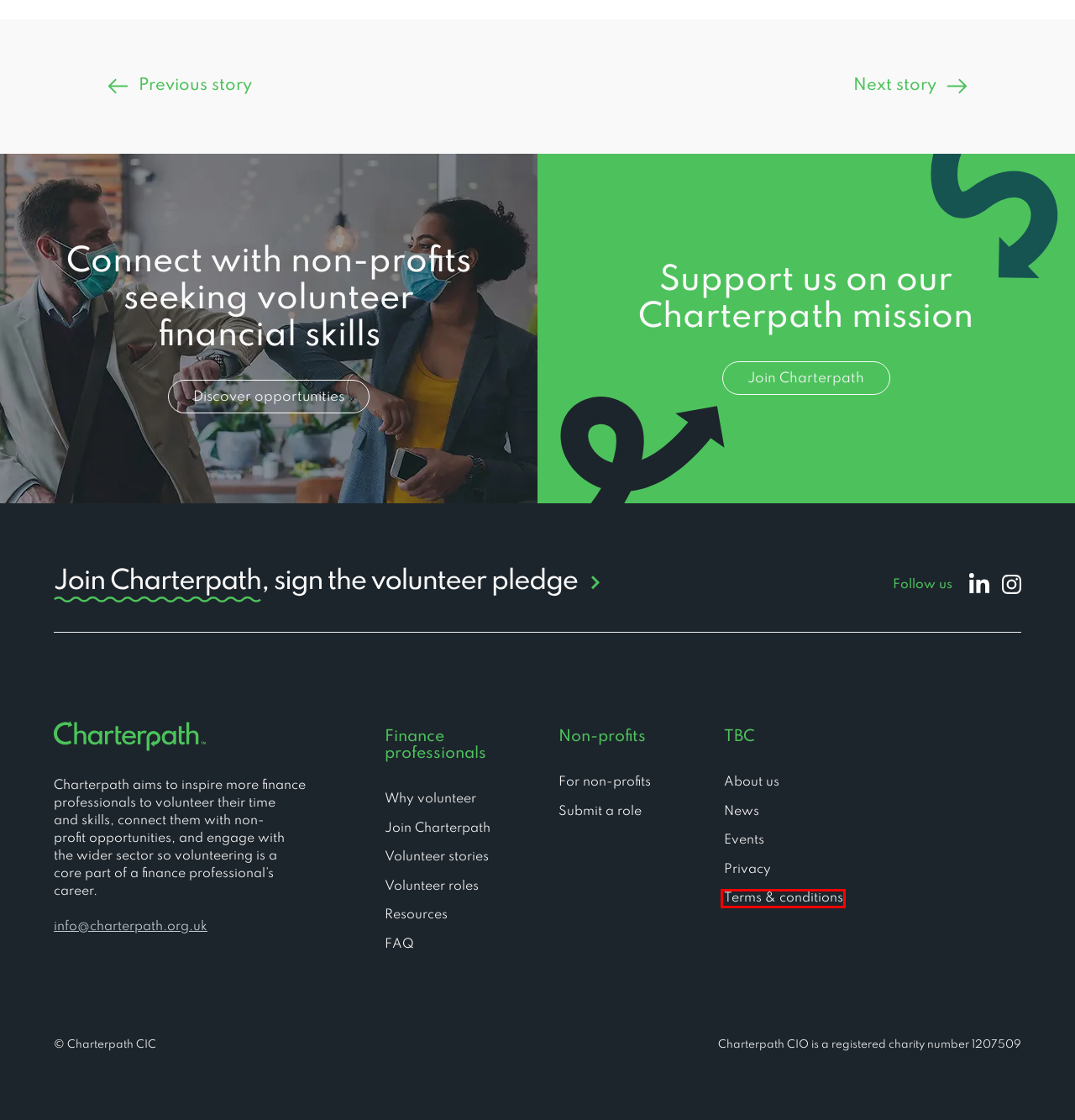Observe the provided screenshot of a webpage that has a red rectangle bounding box. Determine the webpage description that best matches the new webpage after clicking the element inside the red bounding box. Here are the candidates:
A. Volunteer stories | Charterpath
B. Contact us | Charterpath
C. Privacy | Charterpath
D. Accountant FAQs | Charterpath
E. Featured opportunities | Charterpath
F. Submit your role | Charterpath
G. Terms and conditions | Charterpath
H. Join us | Charterpath

G